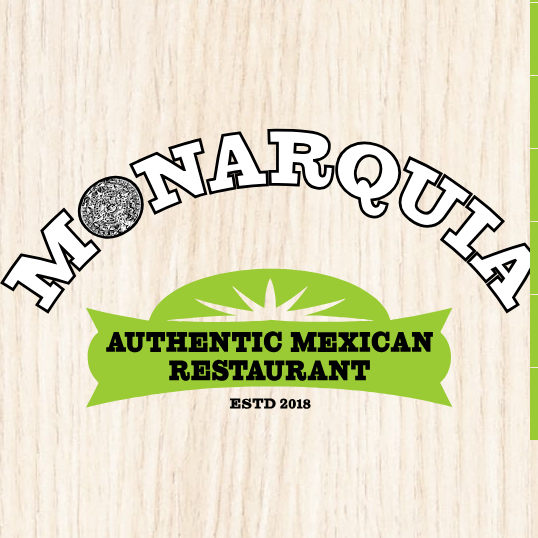By analyzing the image, answer the following question with a detailed response: What is the color of the banner?

The caption describes the banner as 'vibrant green', which suggests a bright and eye-catching shade of green that grabs attention.